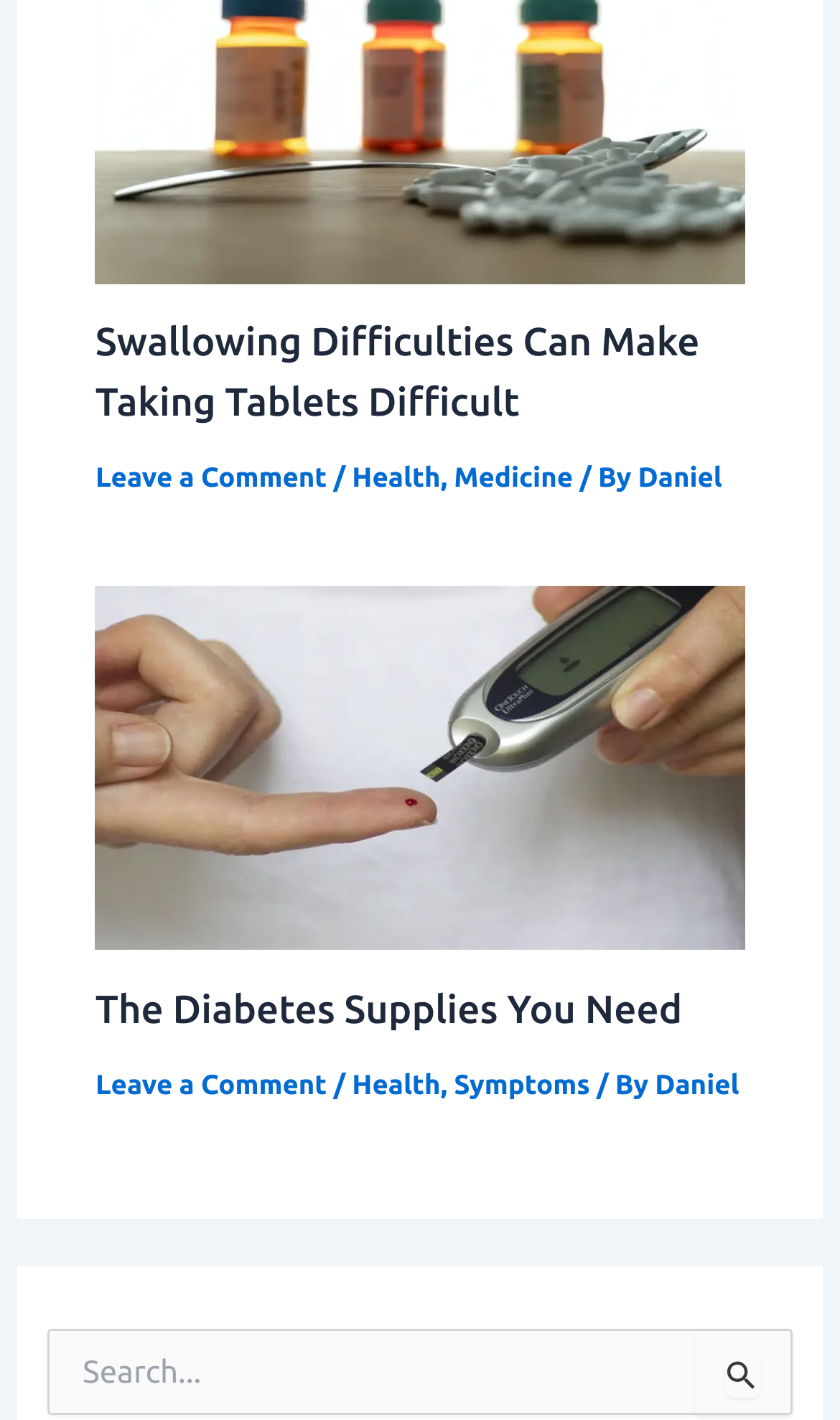Please respond in a single word or phrase: 
Who is the author of the second article?

Daniel